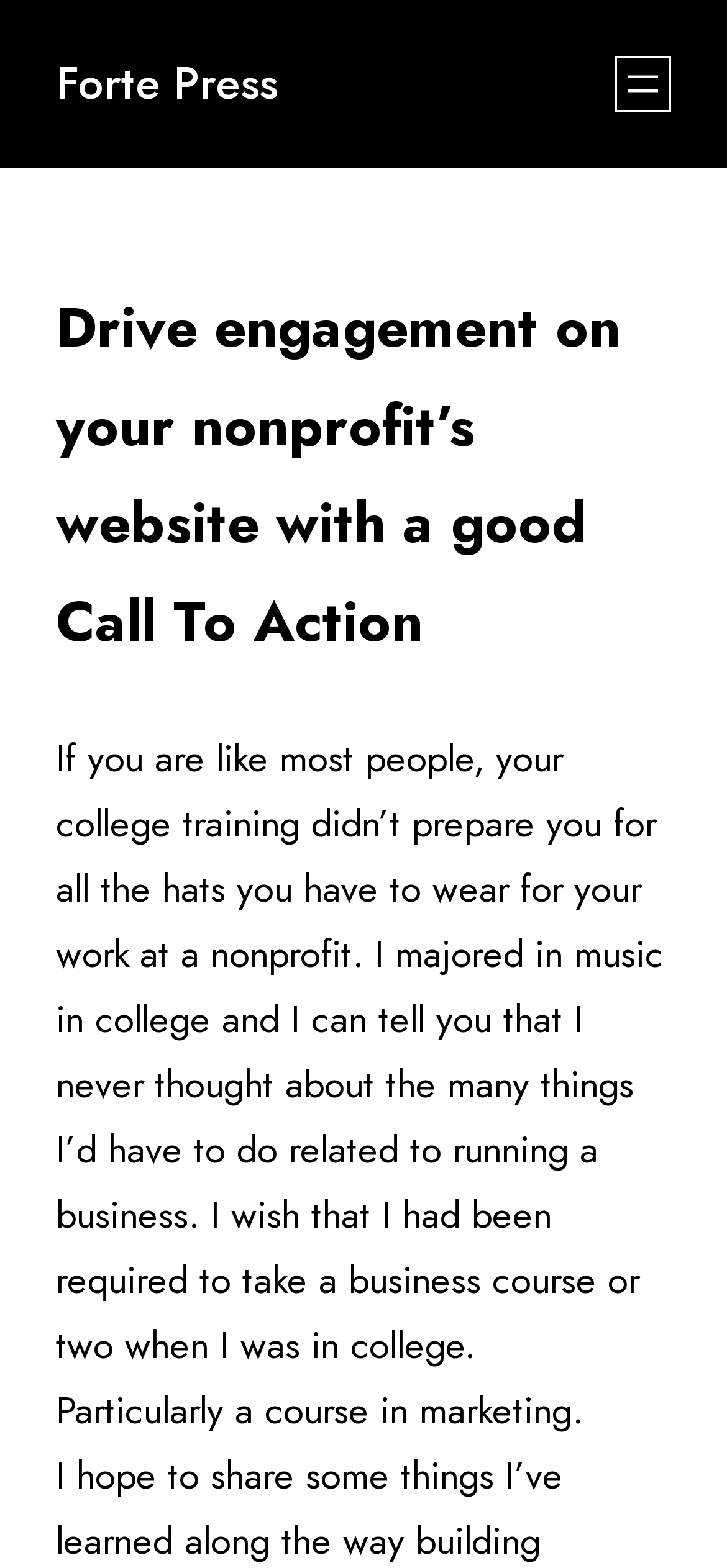Answer the following in one word or a short phrase: 
What is the name of the agency?

Forte Press